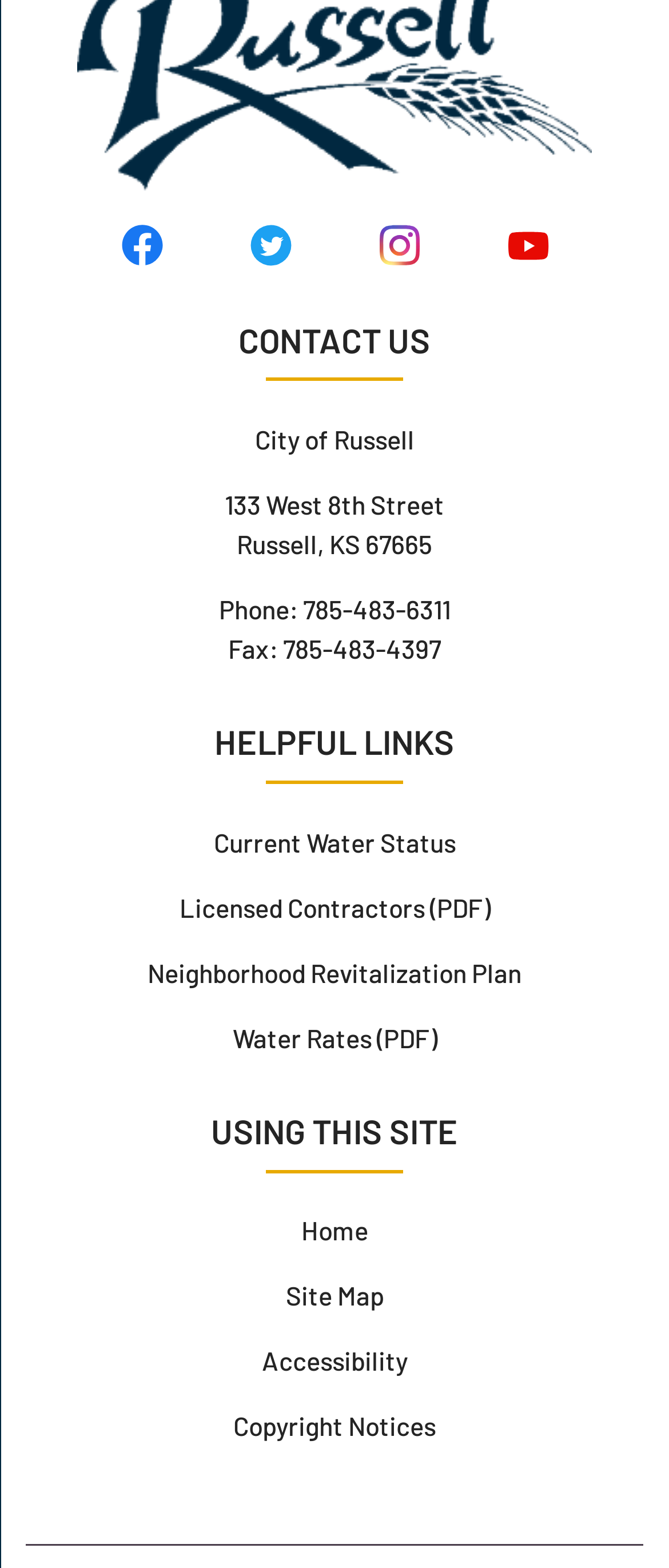What is the last link in the 'USING THIS SITE' region?
Using the information from the image, provide a comprehensive answer to the question.

From the 'USING THIS SITE' region, we can find the last link 'Copyright Notices'.